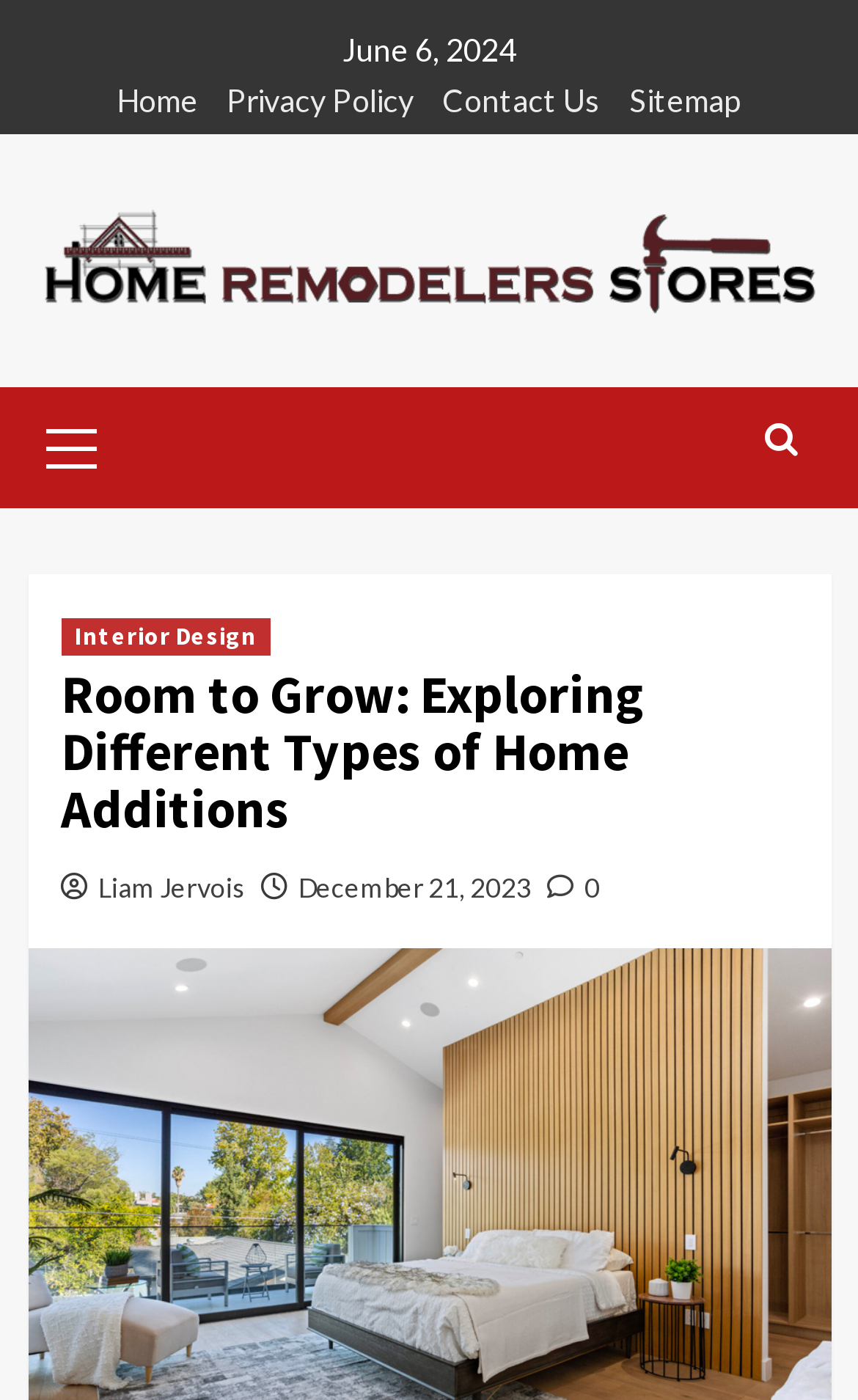What is the date of the article? Examine the screenshot and reply using just one word or a brief phrase.

December 21, 2023